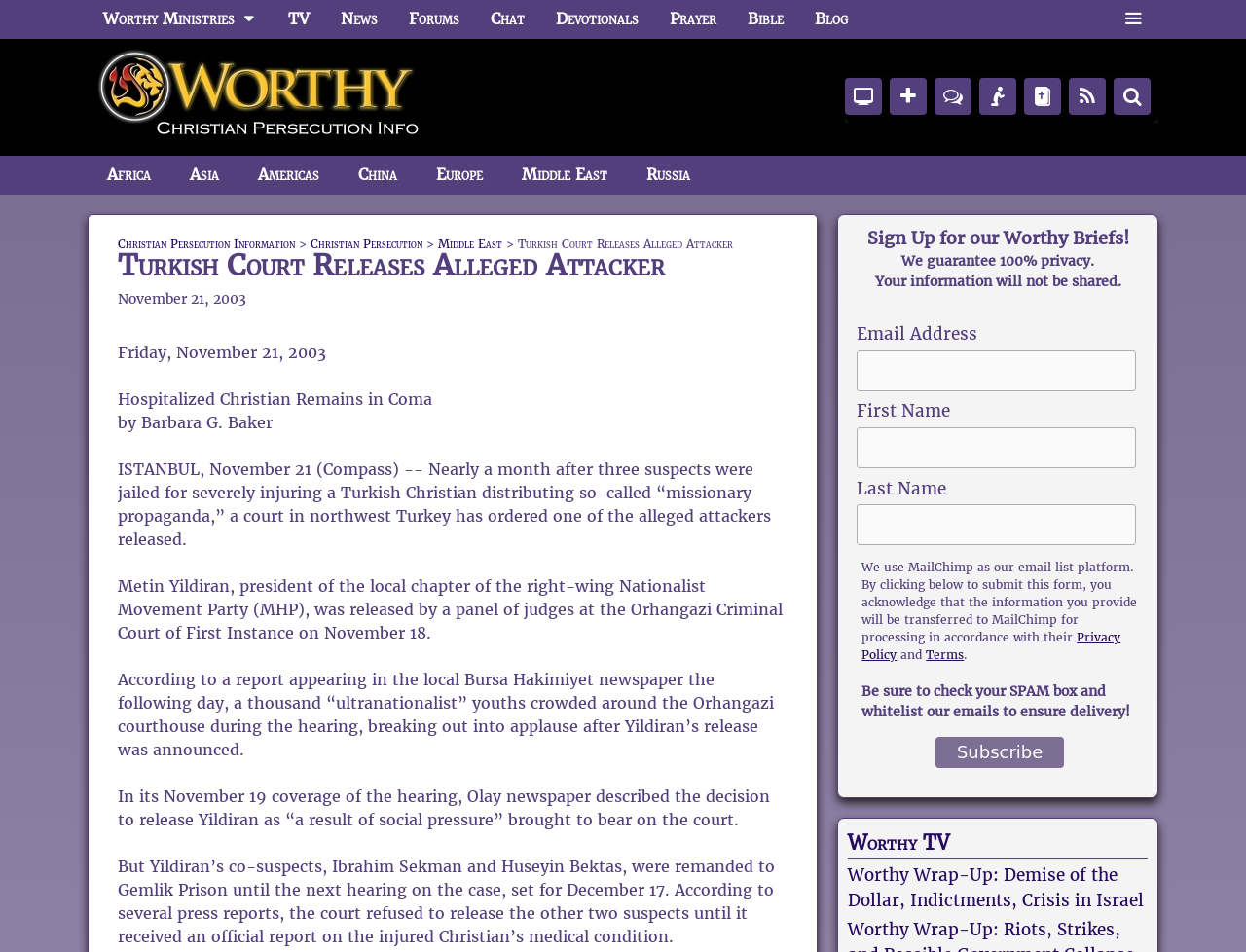Could you determine the bounding box coordinates of the clickable element to complete the instruction: "Visit 'Erasmus for Young Entrepreneurs' page"? Provide the coordinates as four float numbers between 0 and 1, i.e., [left, top, right, bottom].

None